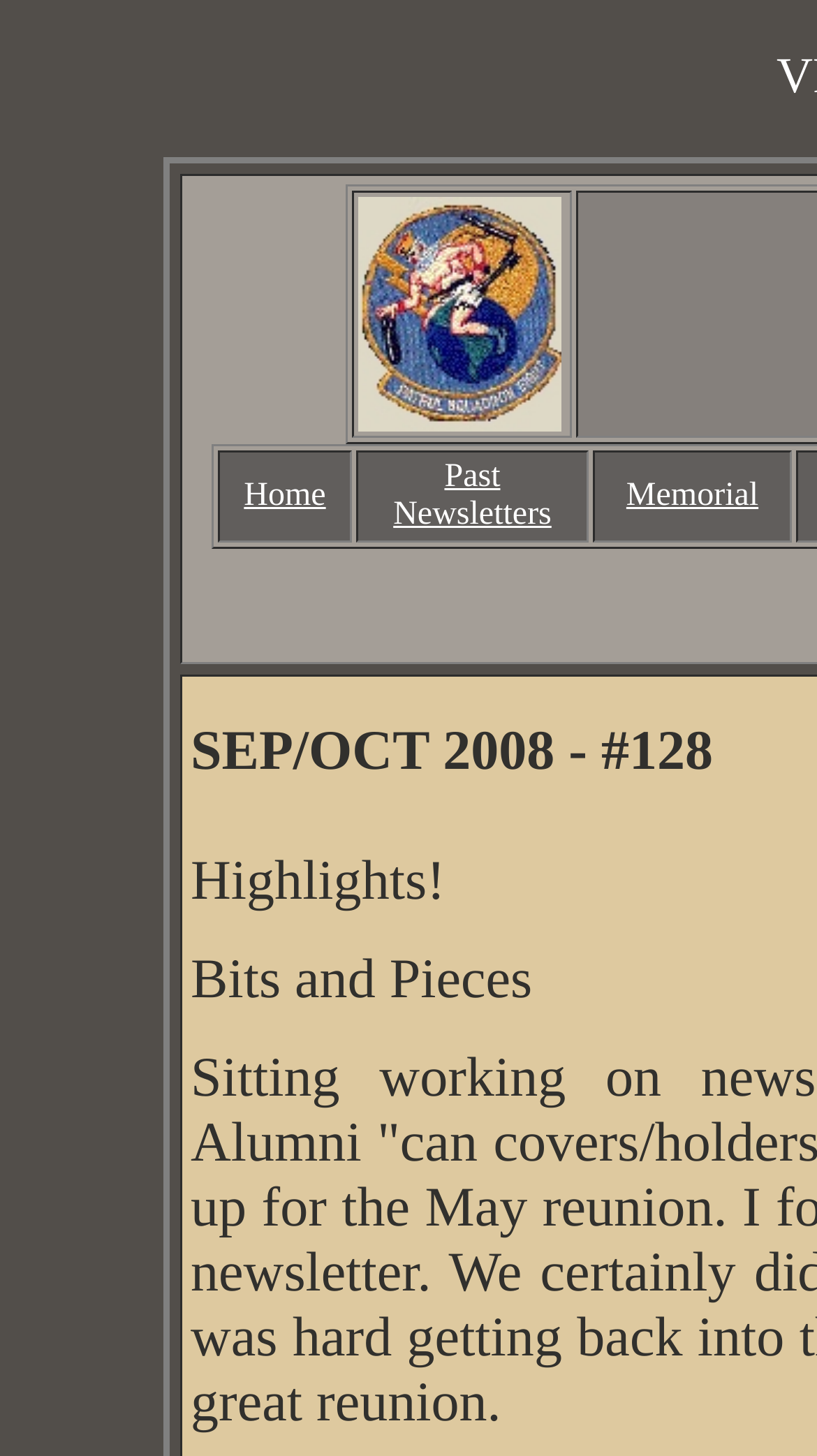Locate the bounding box coordinates of the UI element described by: "Memorial". The bounding box coordinates should consist of four float numbers between 0 and 1, i.e., [left, top, right, bottom].

[0.767, 0.328, 0.928, 0.353]